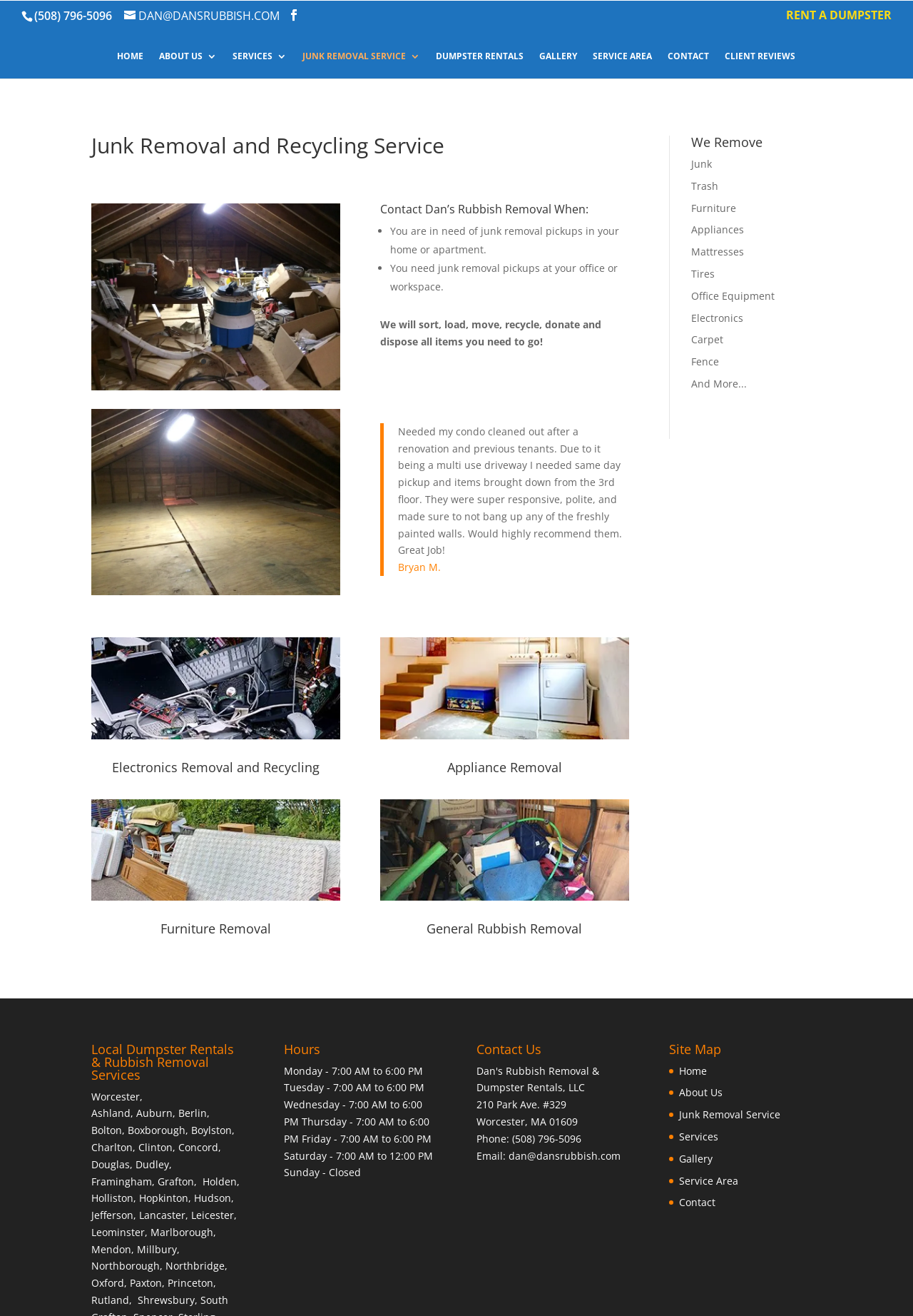What is the name of the person who wrote the review?
Using the image, respond with a single word or phrase.

Bryan M.